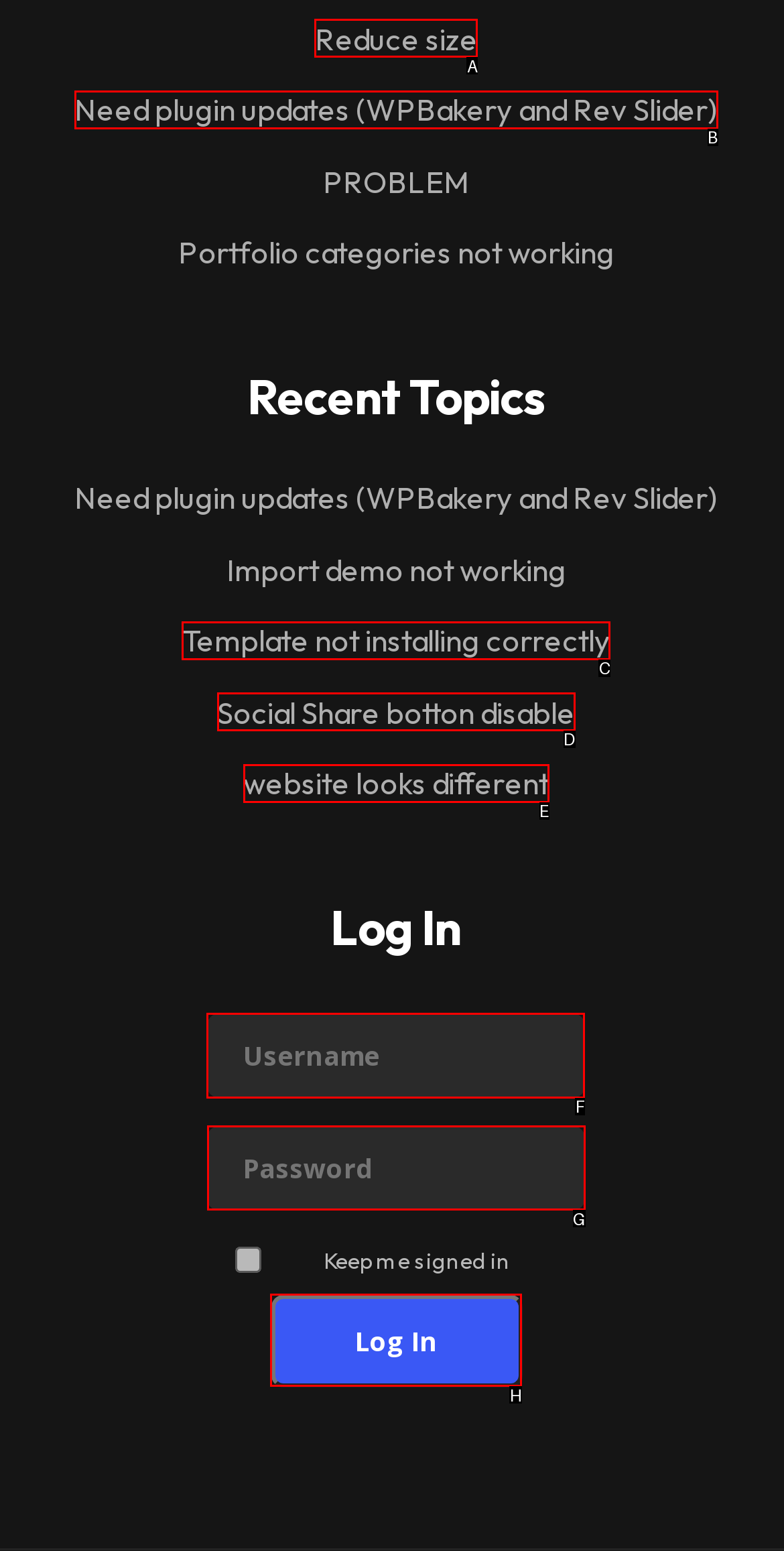Out of the given choices, which letter corresponds to the UI element required to Enter username? Answer with the letter.

F